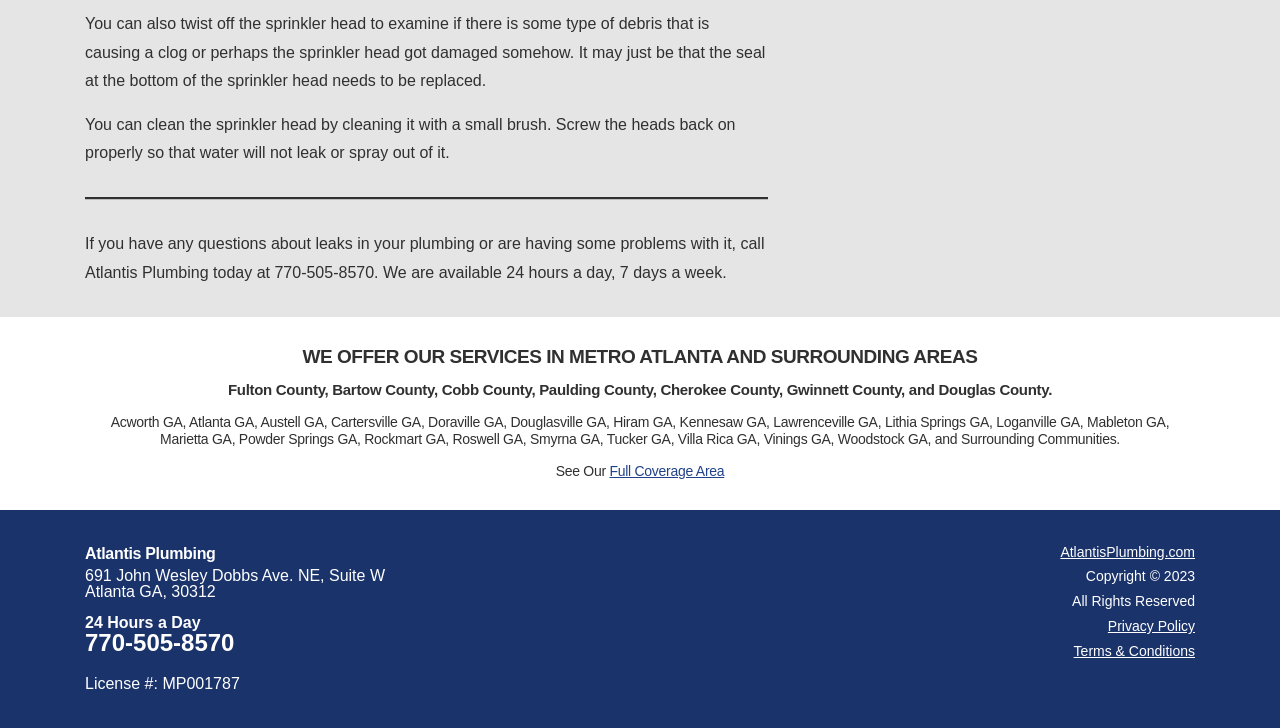Answer succinctly with a single word or phrase:
What is the website of Atlantis Plumbing?

AtlantisPlumbing.com